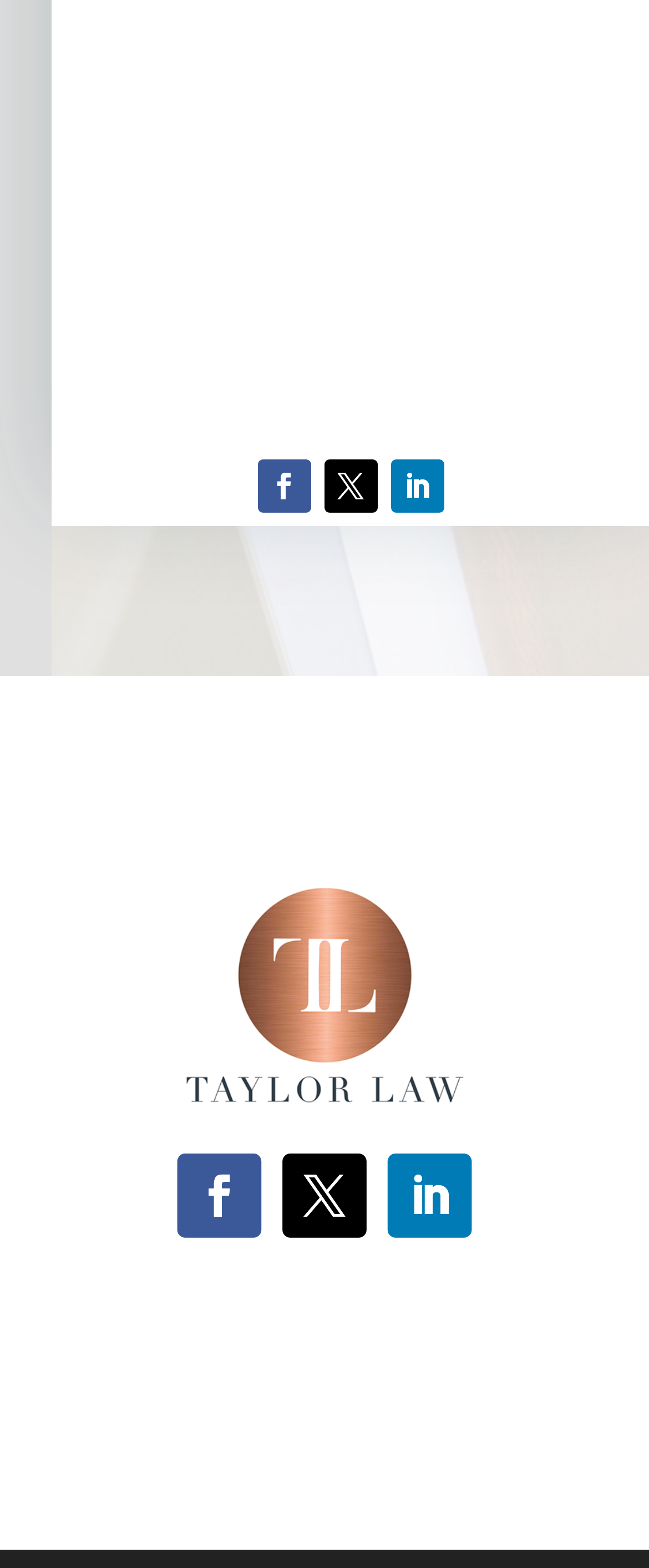Show the bounding box coordinates of the element that should be clicked to complete the task: "enter a calculation".

[0.131, 0.025, 0.949, 0.184]